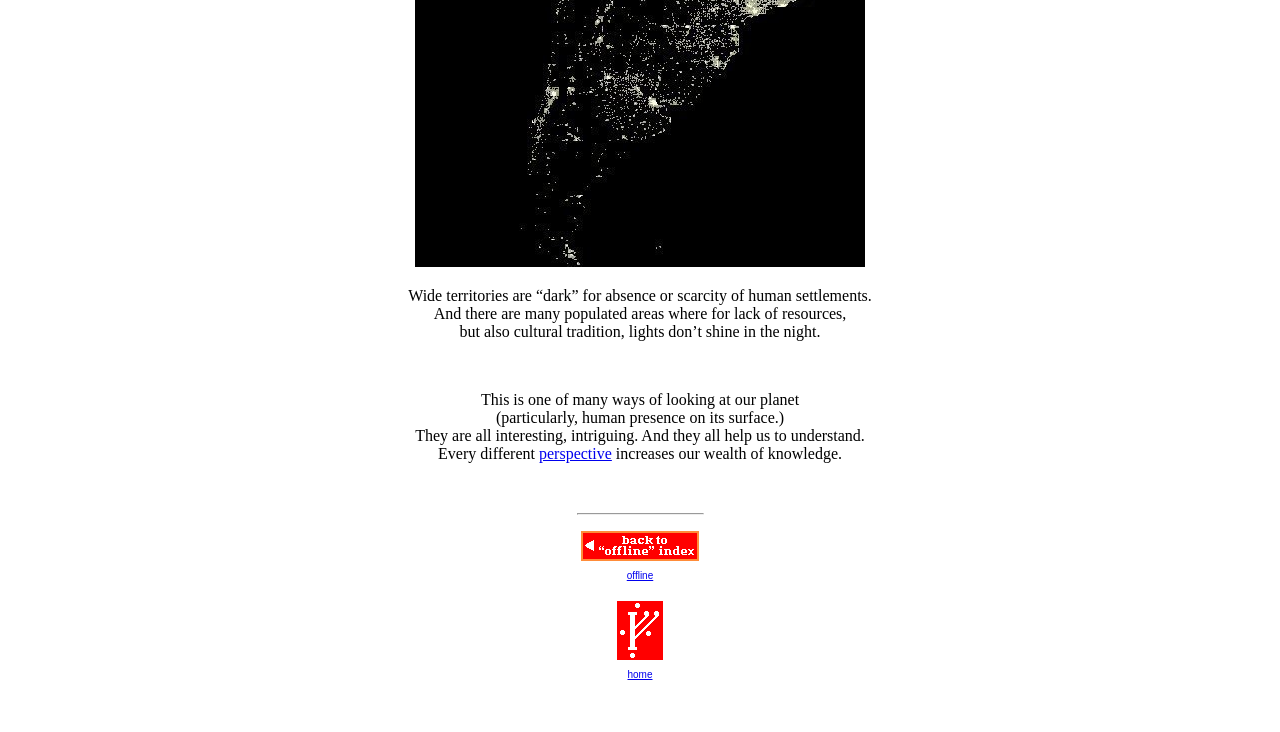Locate the UI element described by perspective and provide its bounding box coordinates. Use the format (top-left x, top-left y, bottom-right x, bottom-right y) with all values as floating point numbers between 0 and 1.

[0.421, 0.608, 0.478, 0.631]